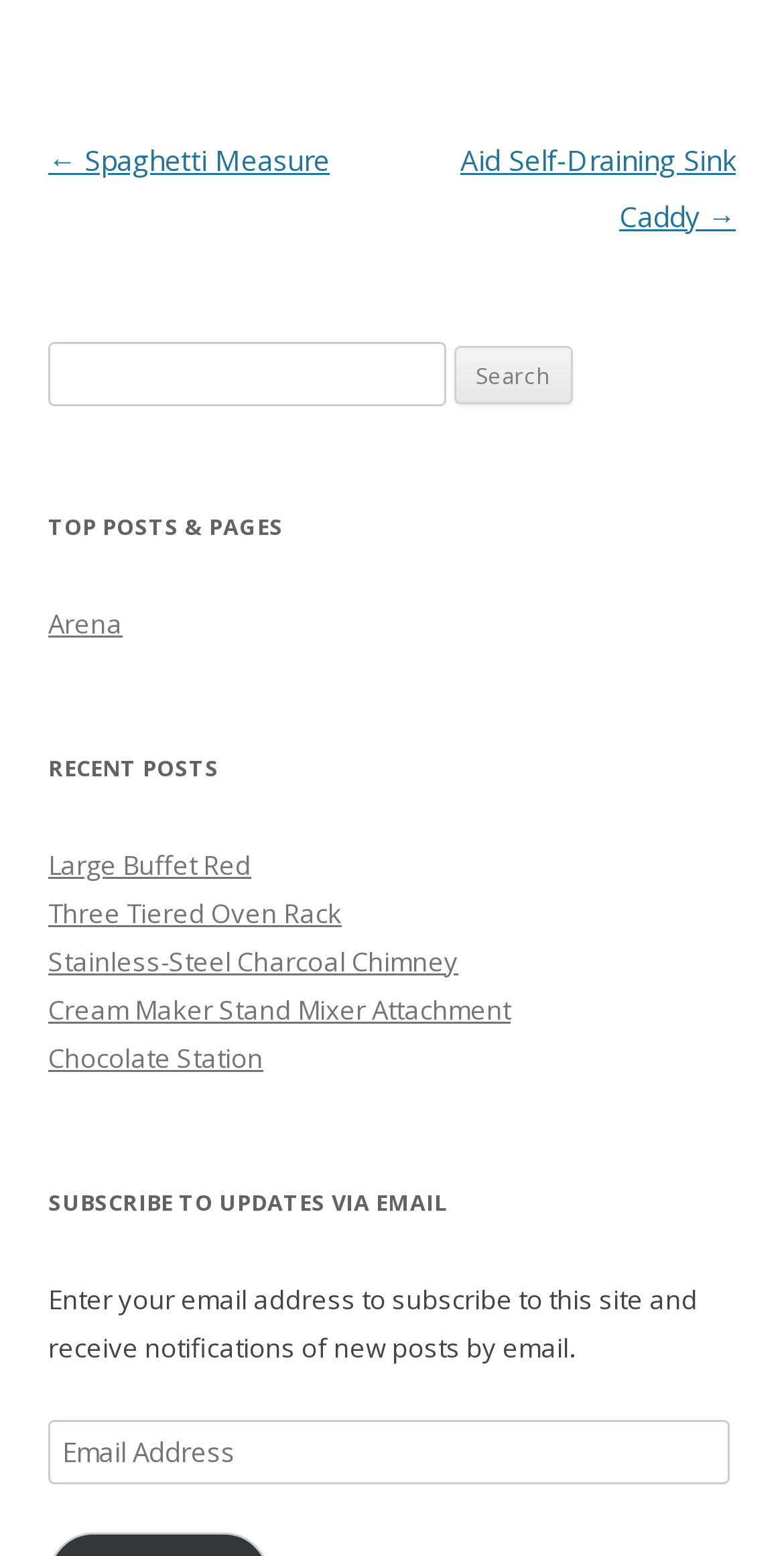Answer the question using only a single word or phrase: 
What is the category of the top posts and pages?

TOP POSTS & PAGES